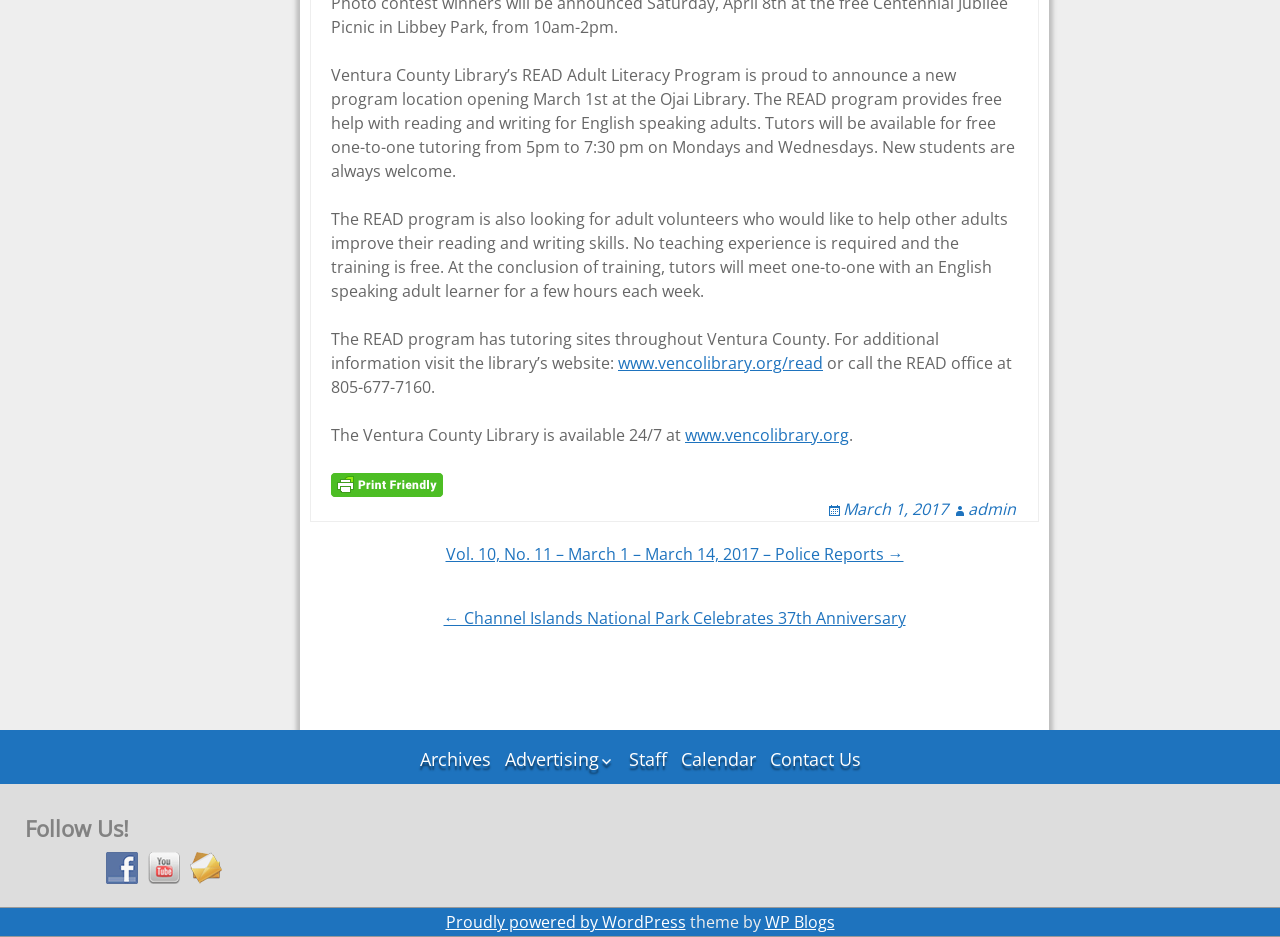Pinpoint the bounding box coordinates of the clickable area needed to execute the instruction: "Get information about the READ program". The coordinates should be specified as four float numbers between 0 and 1, i.e., [left, top, right, bottom].

[0.483, 0.375, 0.643, 0.399]